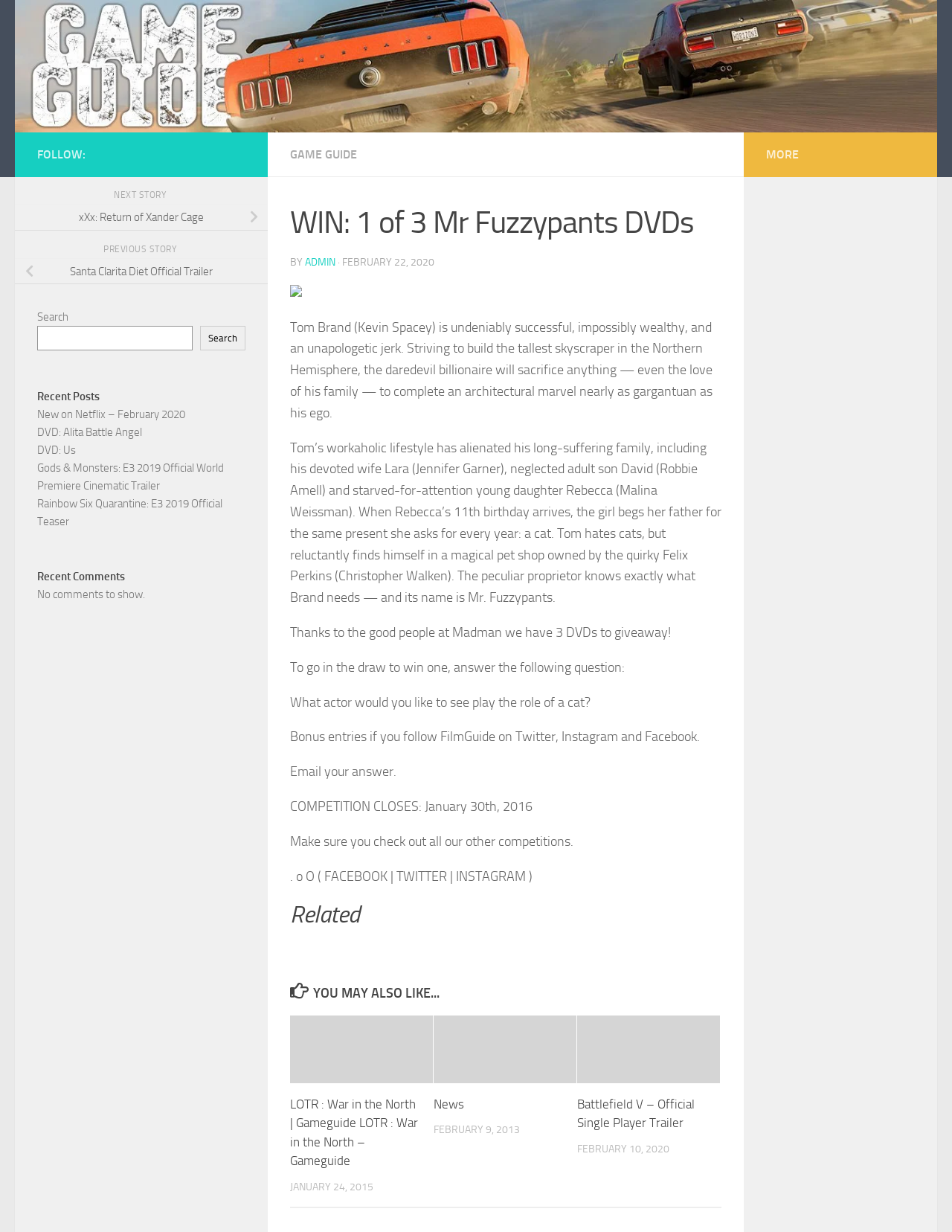Determine the bounding box coordinates for the area that should be clicked to carry out the following instruction: "Search for something".

[0.039, 0.264, 0.202, 0.284]